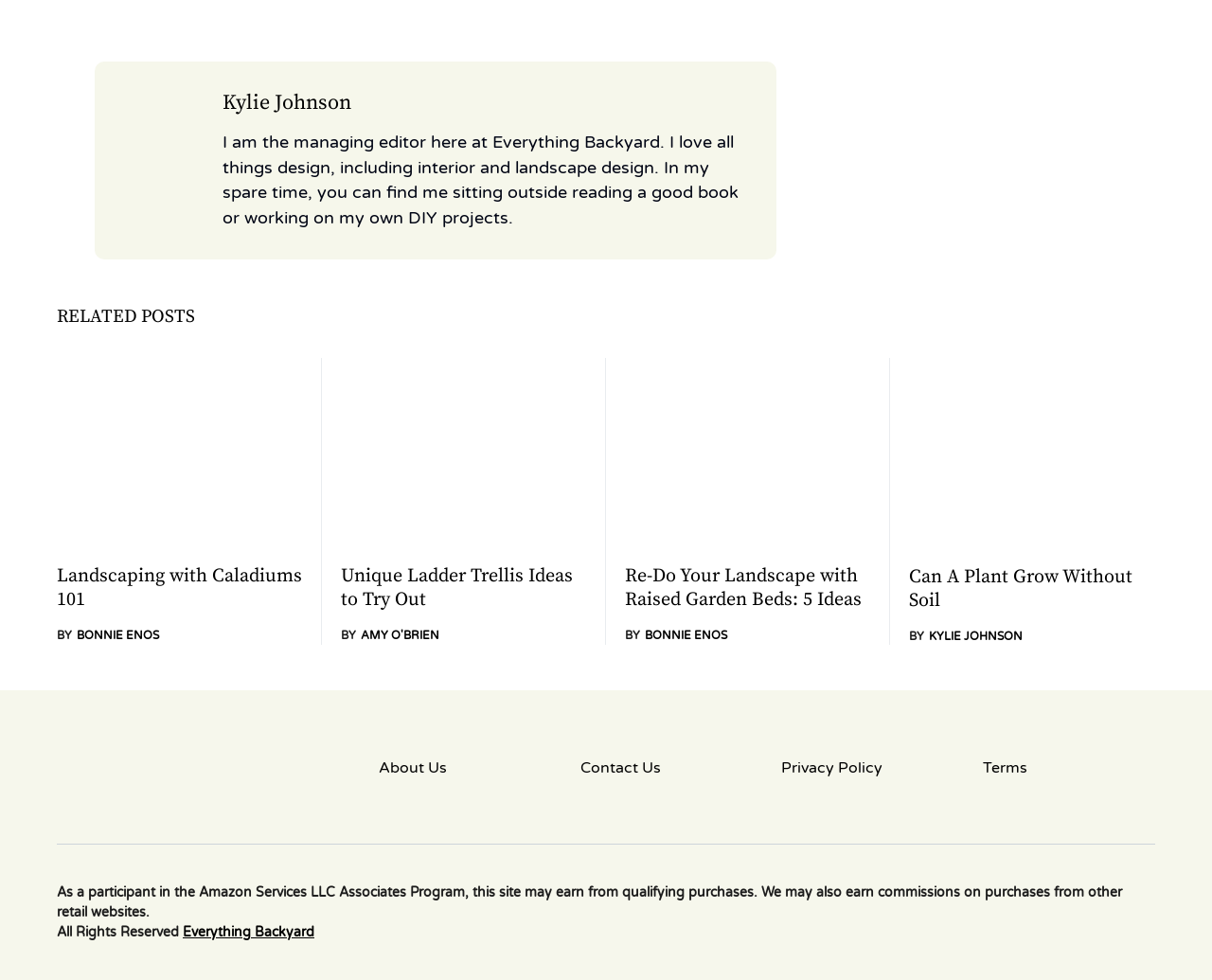What is the name of the website?
Please provide a single word or phrase as your answer based on the image.

Everything Backyard